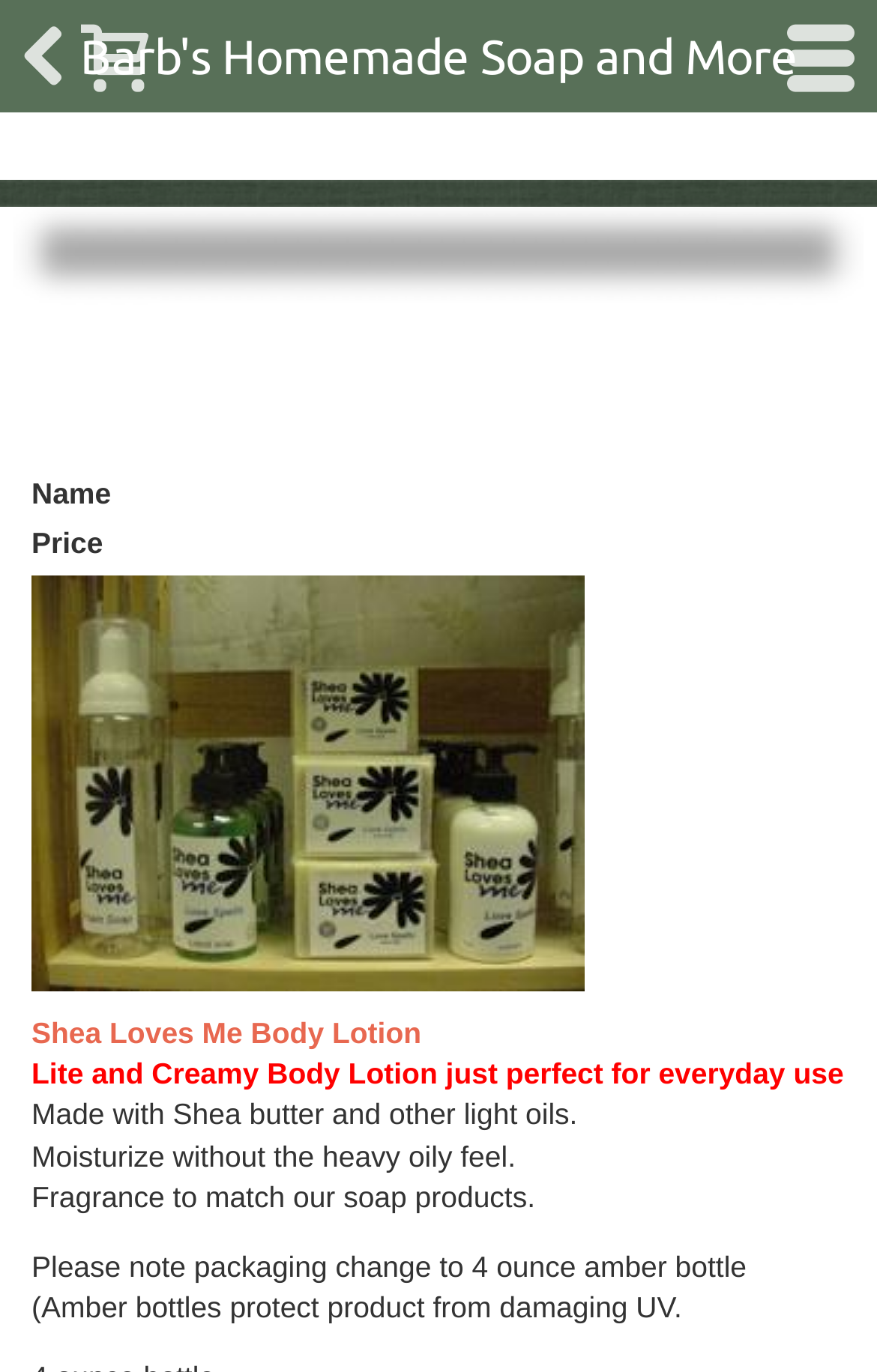Please find the bounding box coordinates in the format (top-left x, top-left y, bottom-right x, bottom-right y) for the given element description. Ensure the coordinates are floating point numbers between 0 and 1. Description: Shea Loves Me Body Lotion

[0.036, 0.74, 0.48, 0.765]